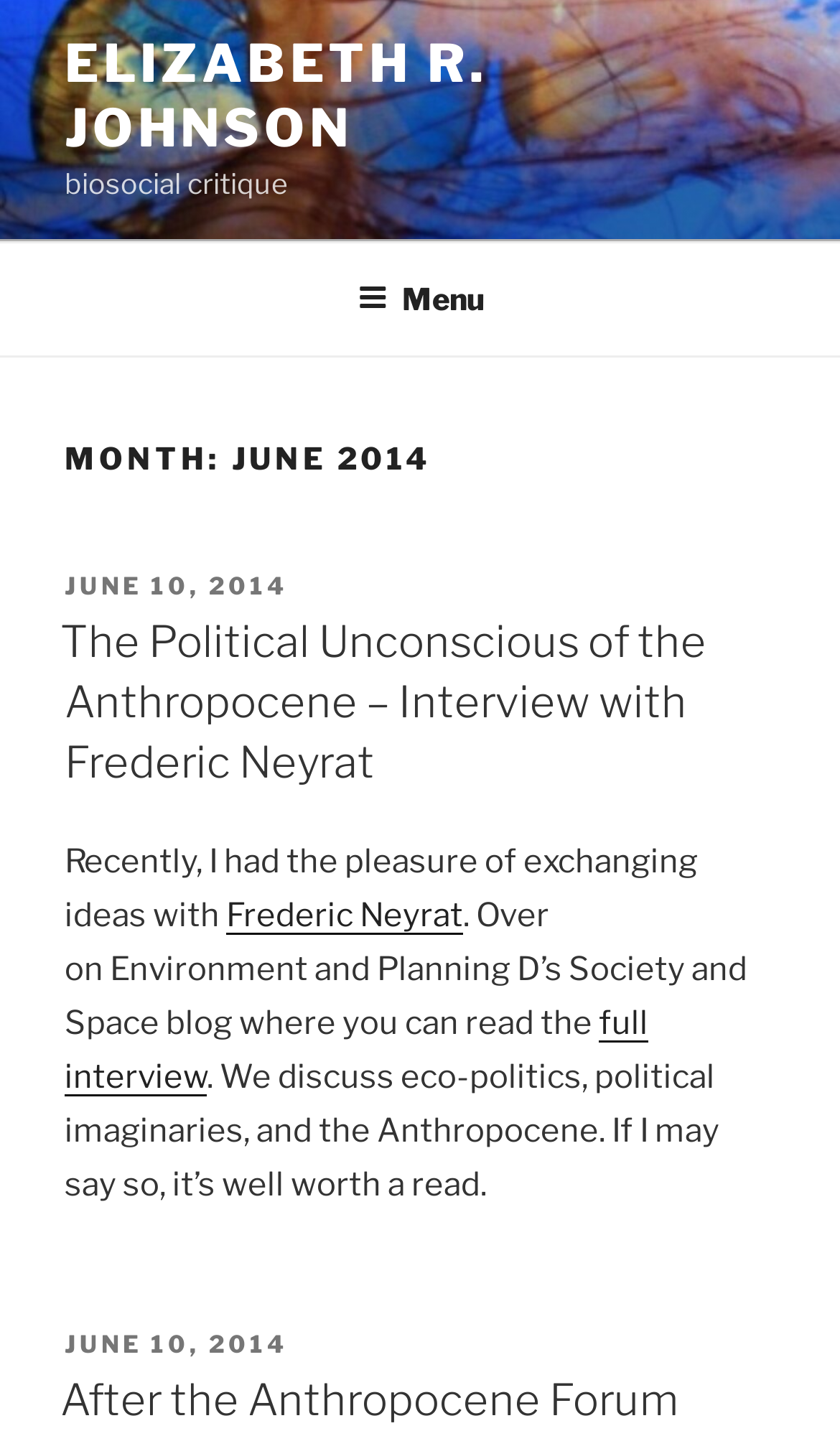Given the content of the image, can you provide a detailed answer to the question?
Where can the full interview be read?

The full interview can be read on Environment and Planning D’s Society and Space blog, as mentioned in the sentence 'Over on Environment and Planning D’s Society and Space blog where you can read the full interview'.